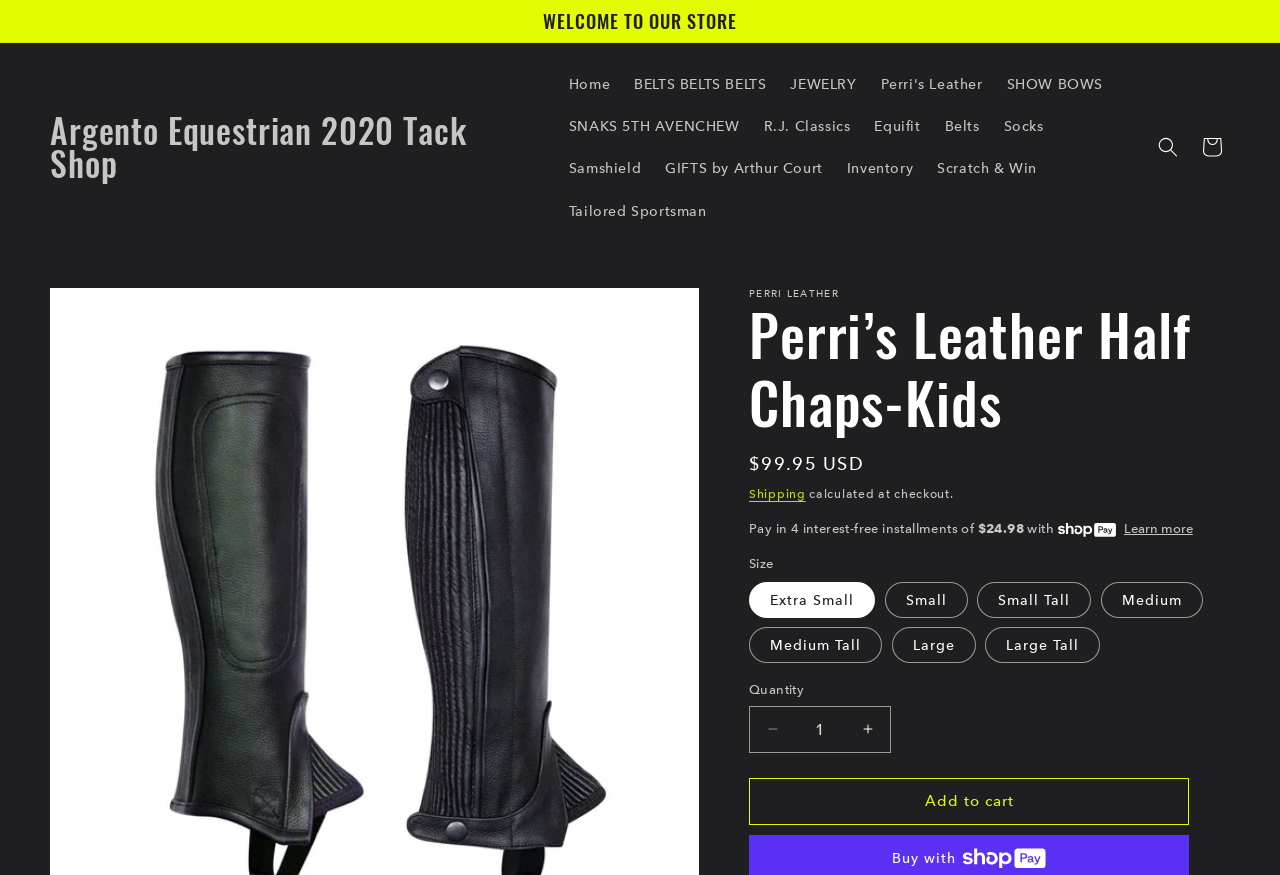Identify the bounding box coordinates of the area you need to click to perform the following instruction: "Search for products".

[0.895, 0.143, 0.93, 0.194]